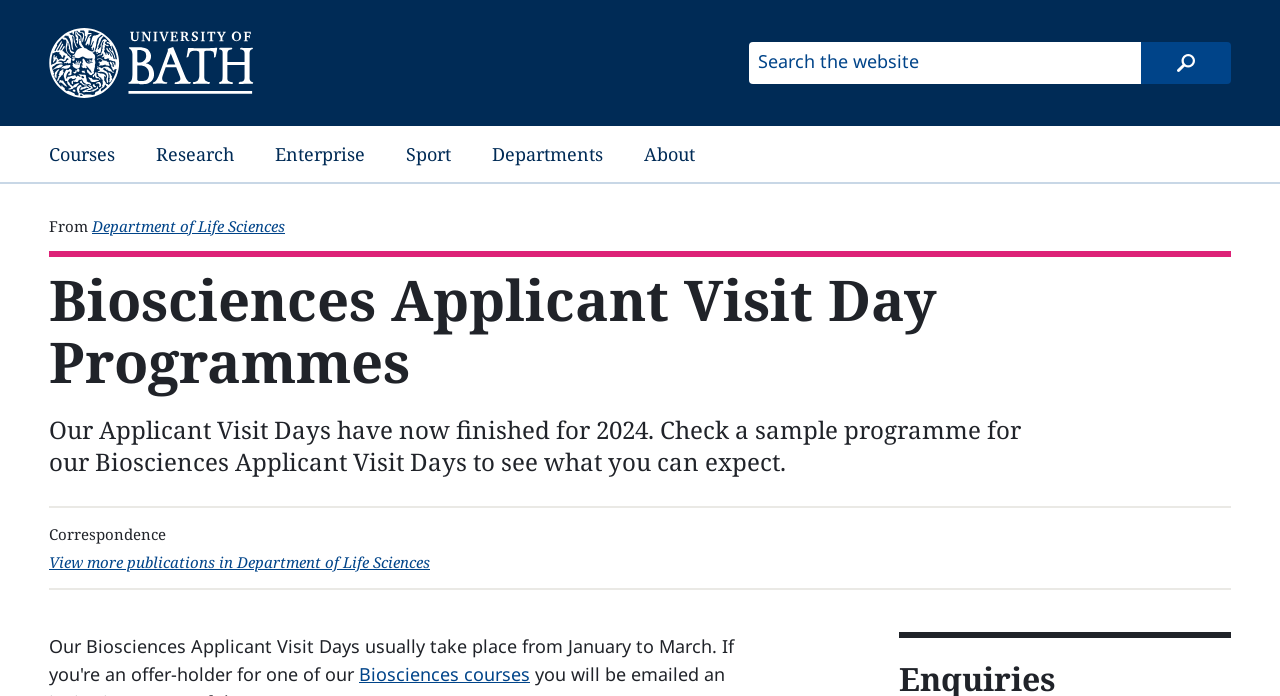Answer the question briefly using a single word or phrase: 
What is the name of the university?

University of Bath